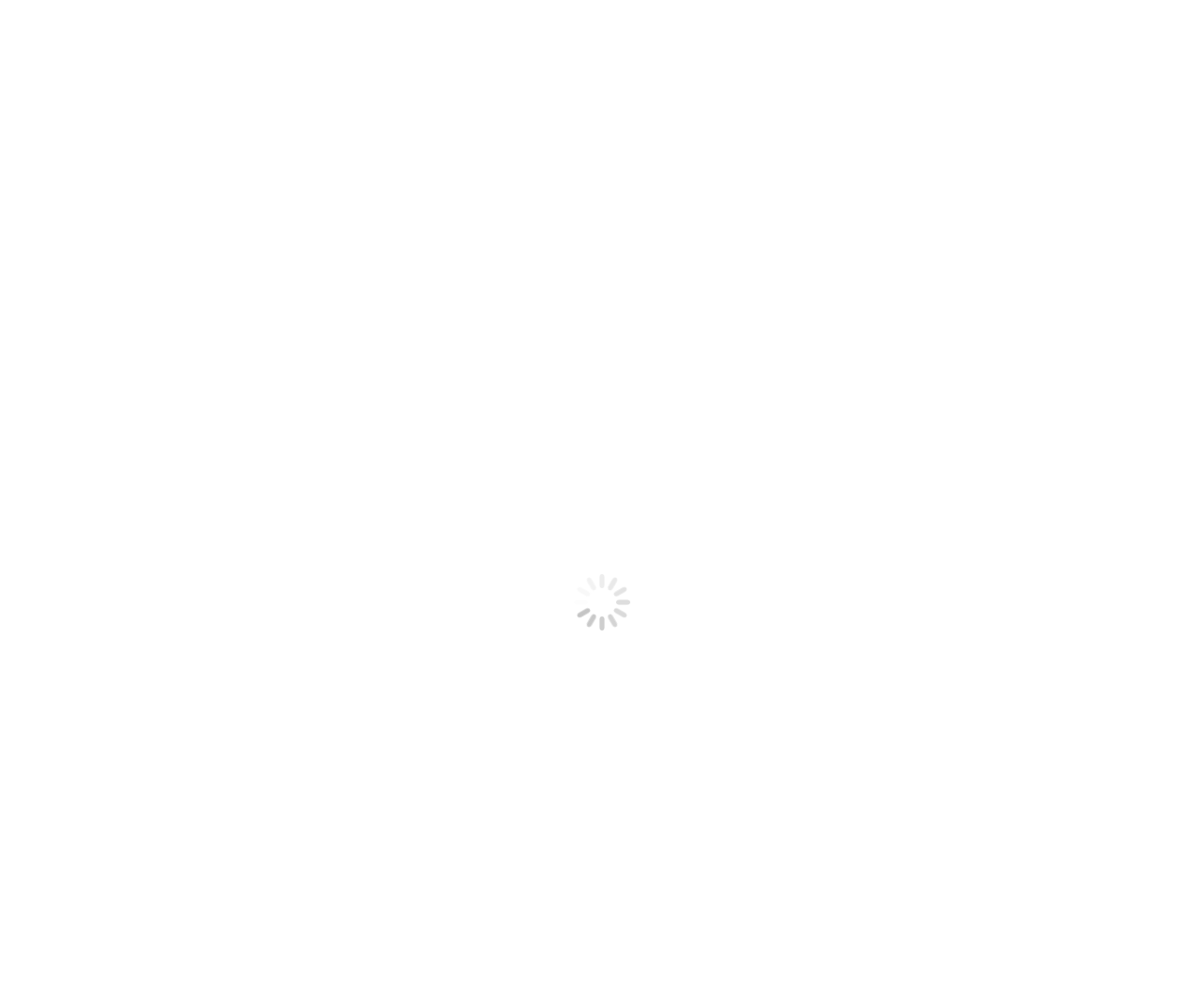Determine the bounding box for the UI element described here: "About".

[0.516, 0.051, 0.565, 0.14]